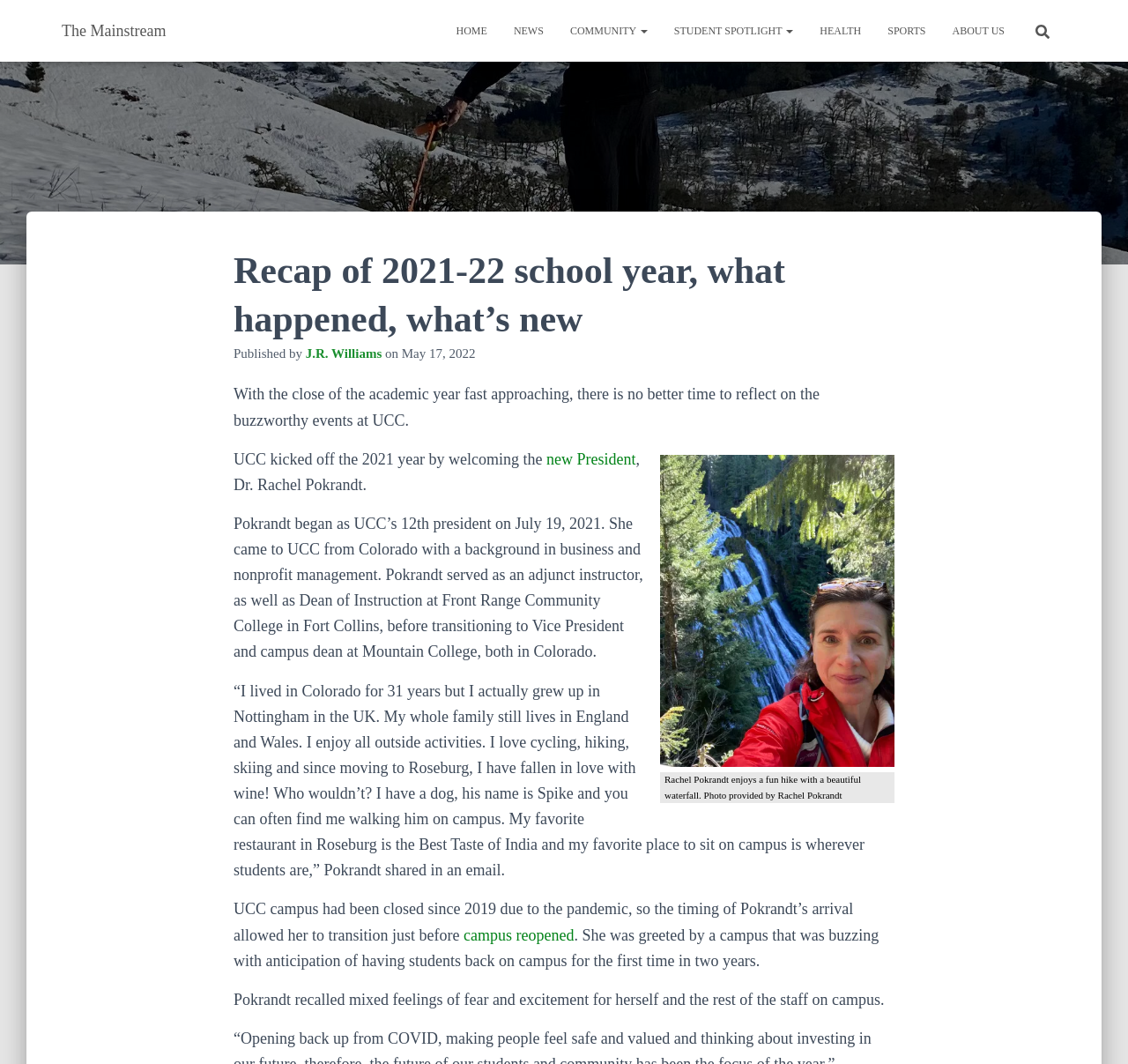Please identify the bounding box coordinates of where to click in order to follow the instruction: "View more about campus reopening".

[0.411, 0.87, 0.509, 0.887]